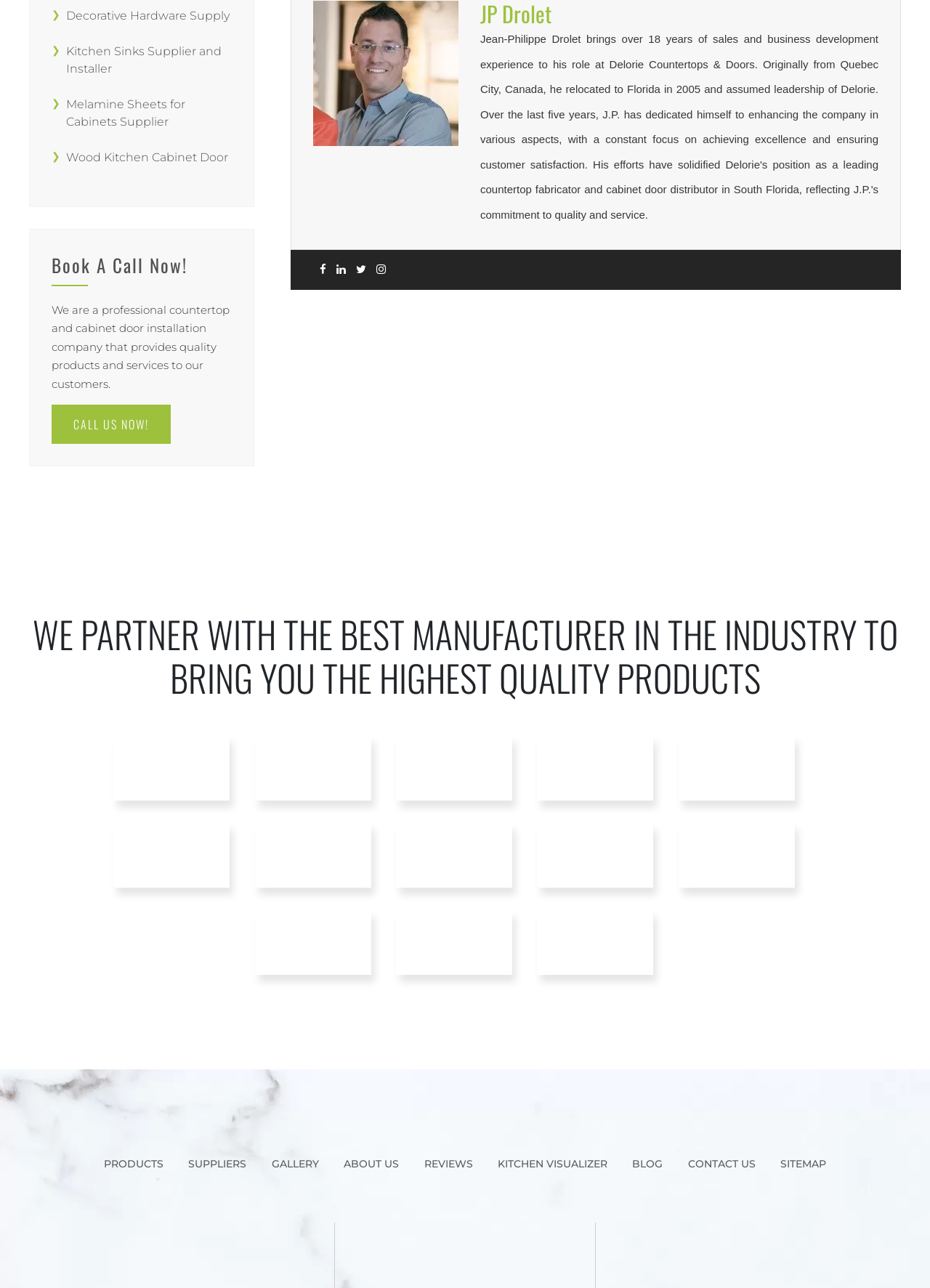Locate the bounding box for the described UI element: "Kitchen Sinks Supplier and Installer". Ensure the coordinates are four float numbers between 0 and 1, formatted as [left, top, right, bottom].

[0.071, 0.034, 0.238, 0.059]